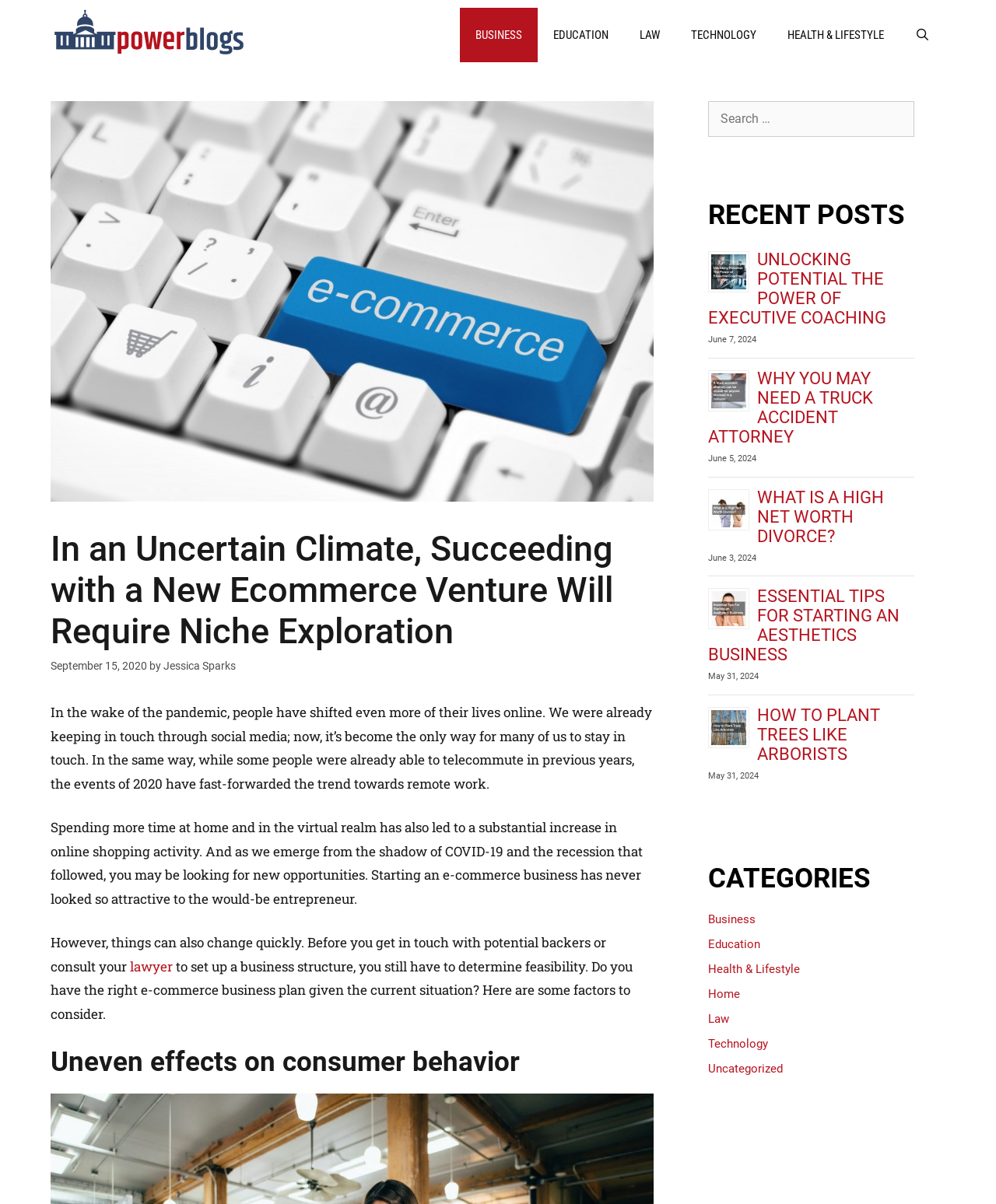What is the main topic of this webpage? Look at the image and give a one-word or short phrase answer.

Ecommerce business